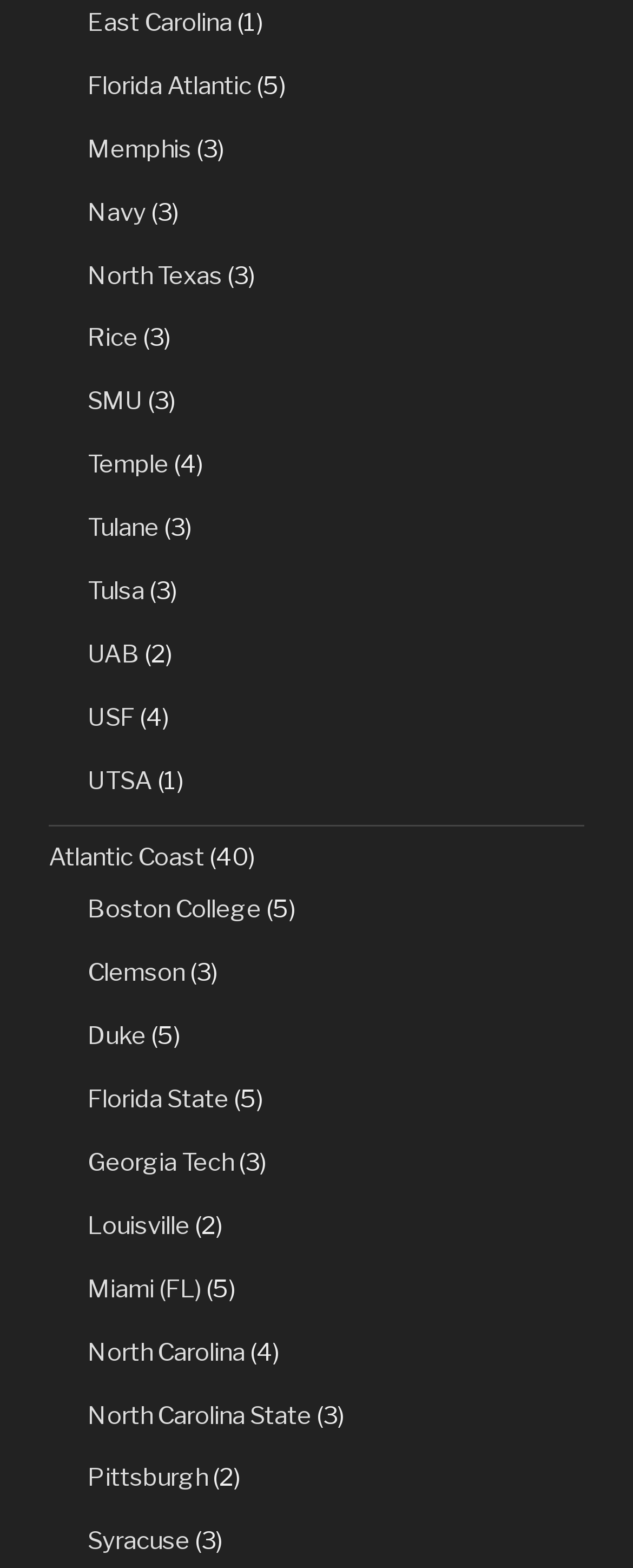What is the first university listed?
Look at the image and respond with a one-word or short-phrase answer.

East Carolina